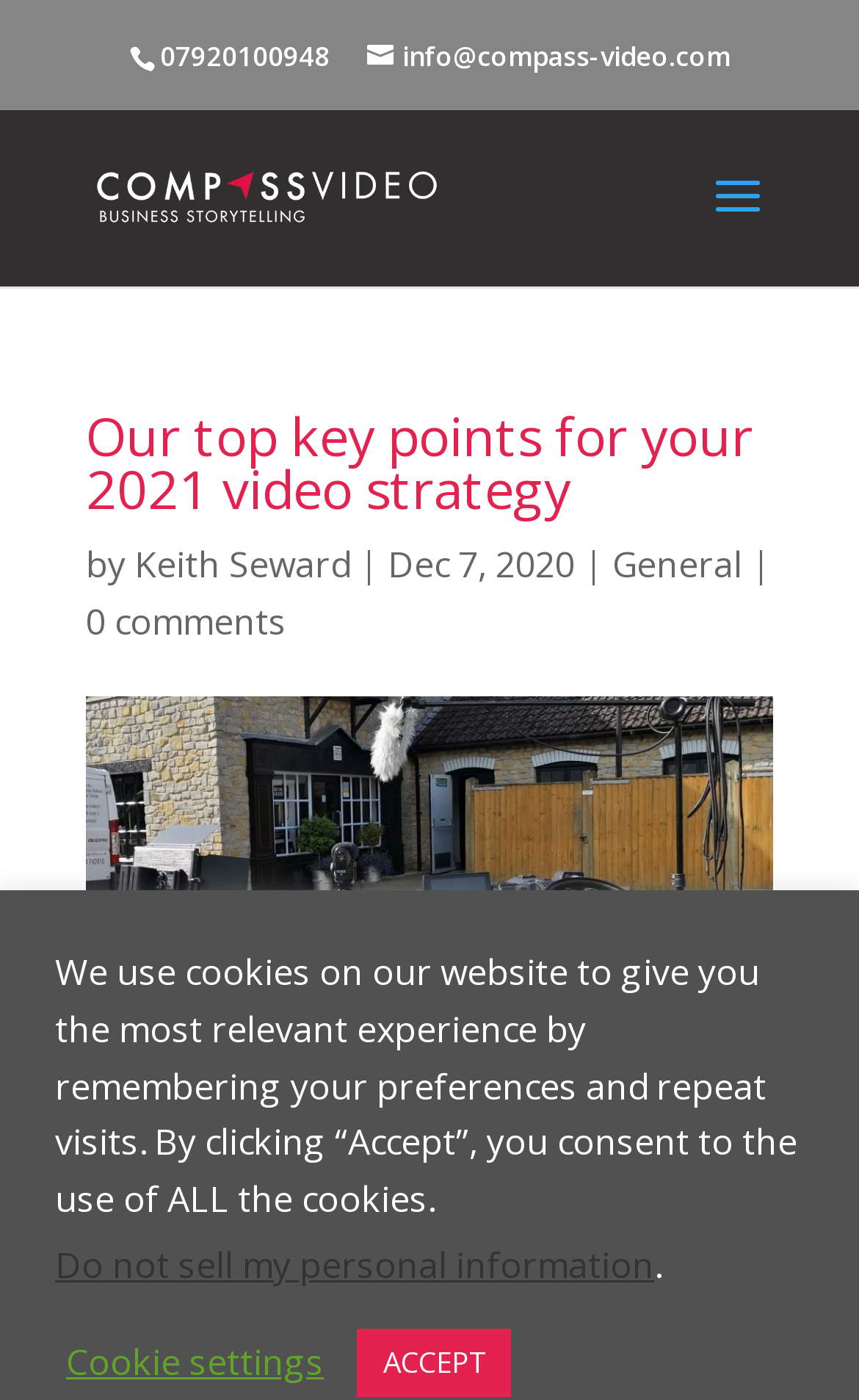Articulate a complete and detailed caption of the webpage elements.

The webpage appears to be a blog post or article discussing top key points for a 2021 video strategy. At the top, there is a phone number "07920100948" and an email address "info@compass-video.com" for contact purposes. To the right of the email address, there is a link to "Compass Video" accompanied by a small image of the company's logo.

Below these elements, there is a search bar with a placeholder text "Search for:" allowing users to search for specific content on the website. 

The main content of the webpage is headed by a title "Our top key points for your 2021 video strategy" which is also the title of the webpage. The author of the post is "Keith Seward" and it was published on "Dec 7, 2020". There are also links to categories "General" and "0 comments" indicating that the post has no comments yet.

The main content of the post is accompanied by a large image of a "Camera Interview Set Up" which takes up most of the page. 

At the bottom of the page, there is a notification about the use of cookies on the website, providing users with options to "Accept" or adjust their "Cookie settings". Additionally, there is a link to "Do not sell my personal information" for users who want to opt-out of data sharing.